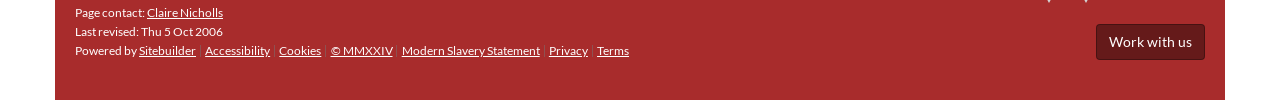Determine the bounding box coordinates of the clickable region to carry out the instruction: "Learn about accessibility".

[0.16, 0.433, 0.211, 0.583]